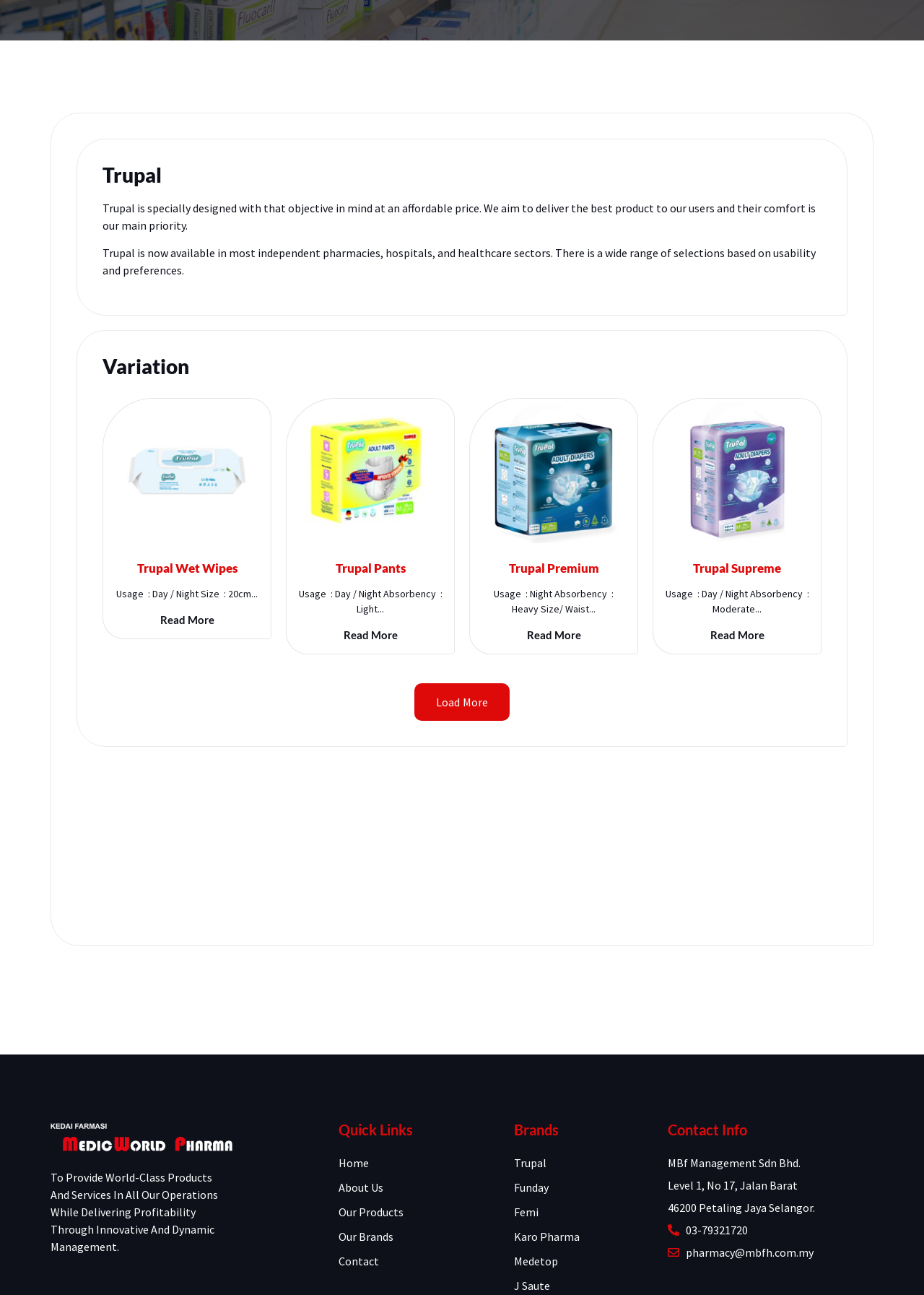Given the following UI element description: "Trupal Supreme", find the bounding box coordinates in the webpage screenshot.

[0.75, 0.433, 0.845, 0.444]